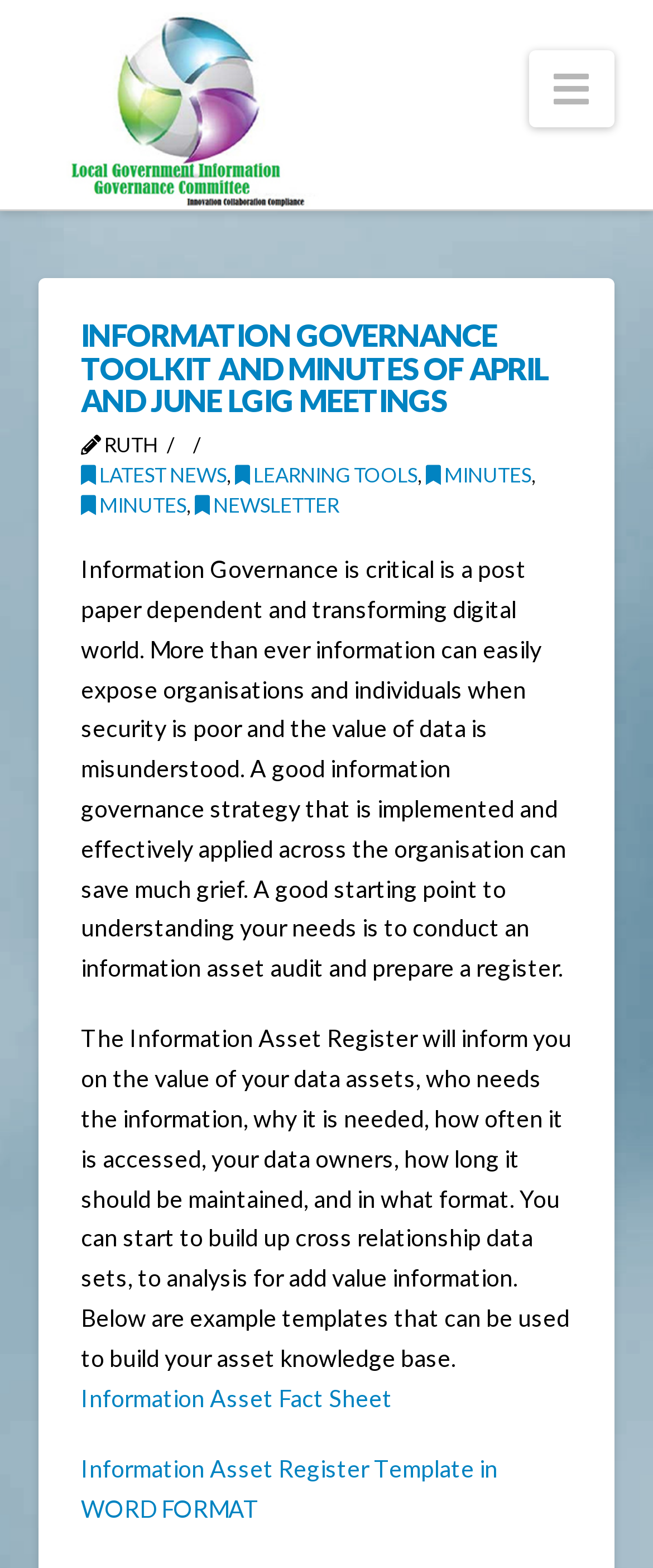Please find the bounding box for the UI element described by: "Menu".

None